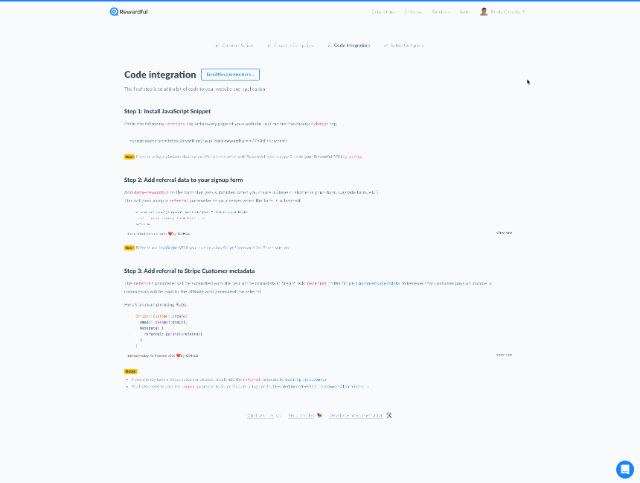Describe the image with as much detail as possible.

The image depicts a section of the Rewardful website, specifically focusing on the code integration process. It is designed to guide users through three key steps necessary for successfully implementing the platform's features. 

1. **Step 1** instructs users to install the JavaScript snippet, emphasizing its importance for proper functionality.
2. **Step 2** suggests adding referral data to the signup form, detailing how to incorporate this information effectively.
3. **Step 3** provides instructions for adding referral data to Stripe customer metadata, ensuring seamless integration with payment processes.

An array of code snippets is visually presented alongside each step, serving as clear examples to assist users in execution. The overall layout is clean, with instructional text clearly divided into sections, making it easy to follow. This image stands as a practical reference for users looking to implement Rewardful’s services on their site.